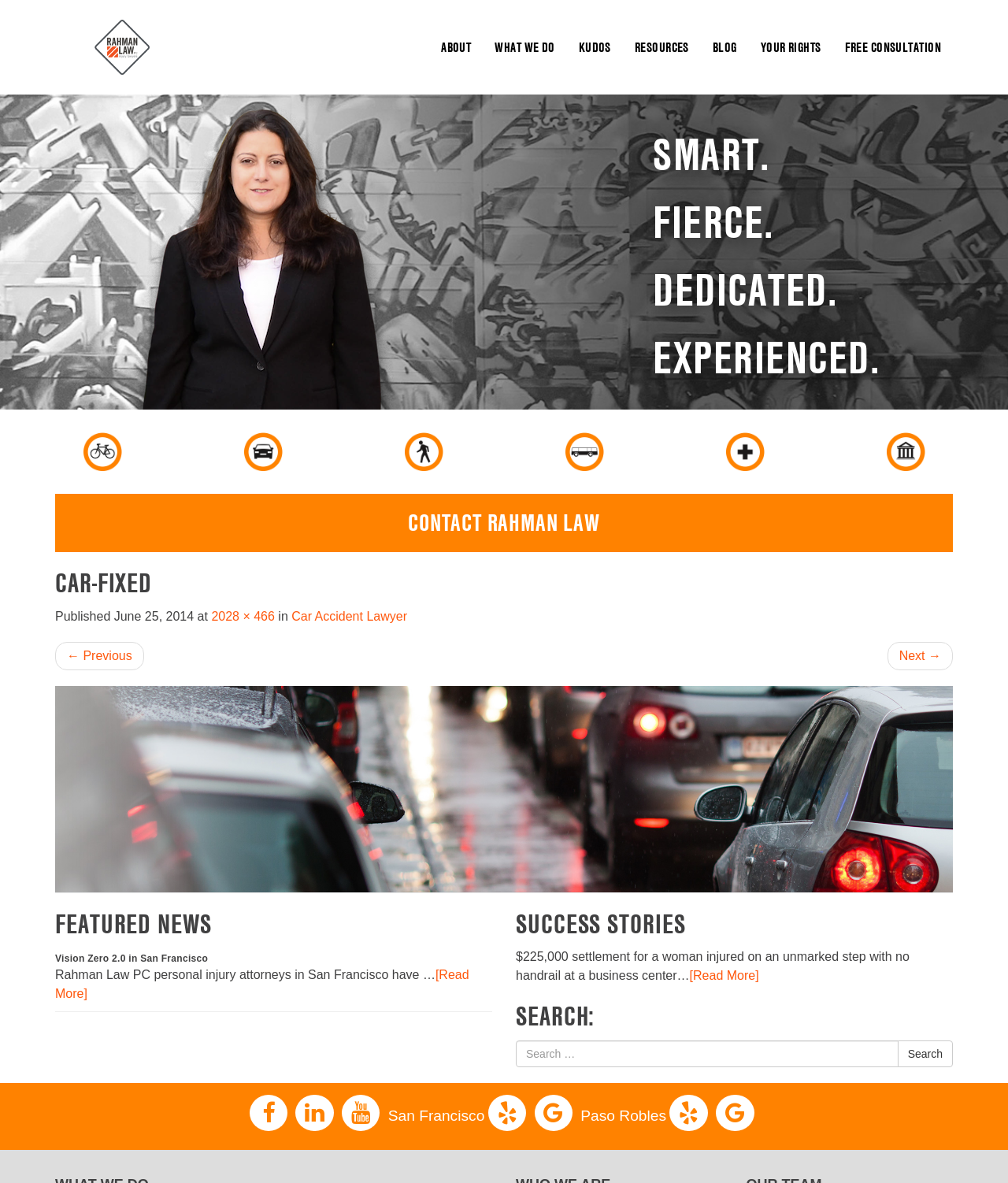What is the topic of the article?
Provide a detailed answer to the question, using the image to inform your response.

The topic of the article can be inferred from the heading 'CAR-FIXED' and the link 'Car Accident Lawyer' below it, which suggests that the article is about car accidents and lawyers who specialize in that area.